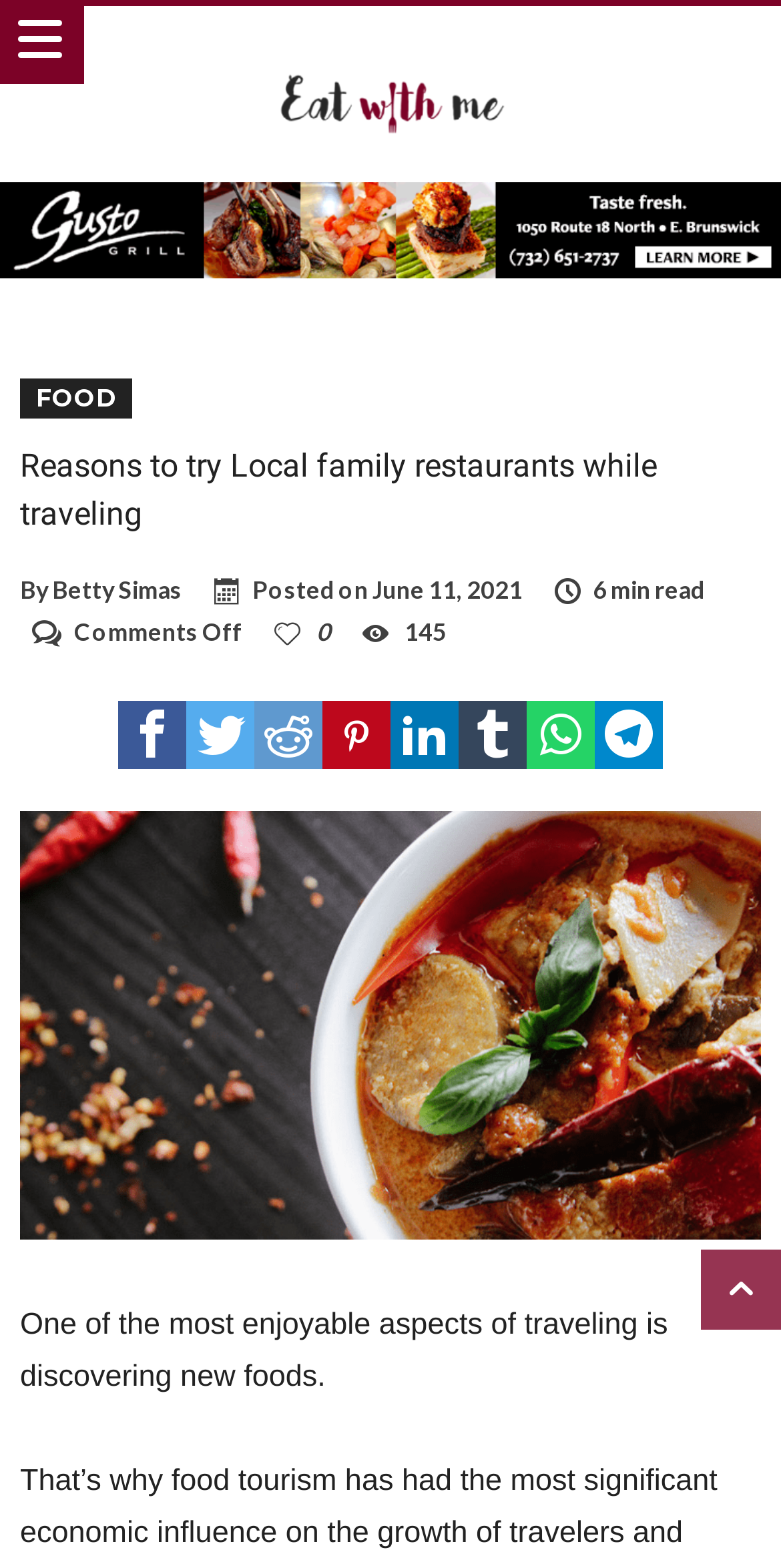Using floating point numbers between 0 and 1, provide the bounding box coordinates in the format (top-left x, top-left y, bottom-right x, bottom-right y). Locate the UI element described here: Food

[0.026, 0.242, 0.169, 0.267]